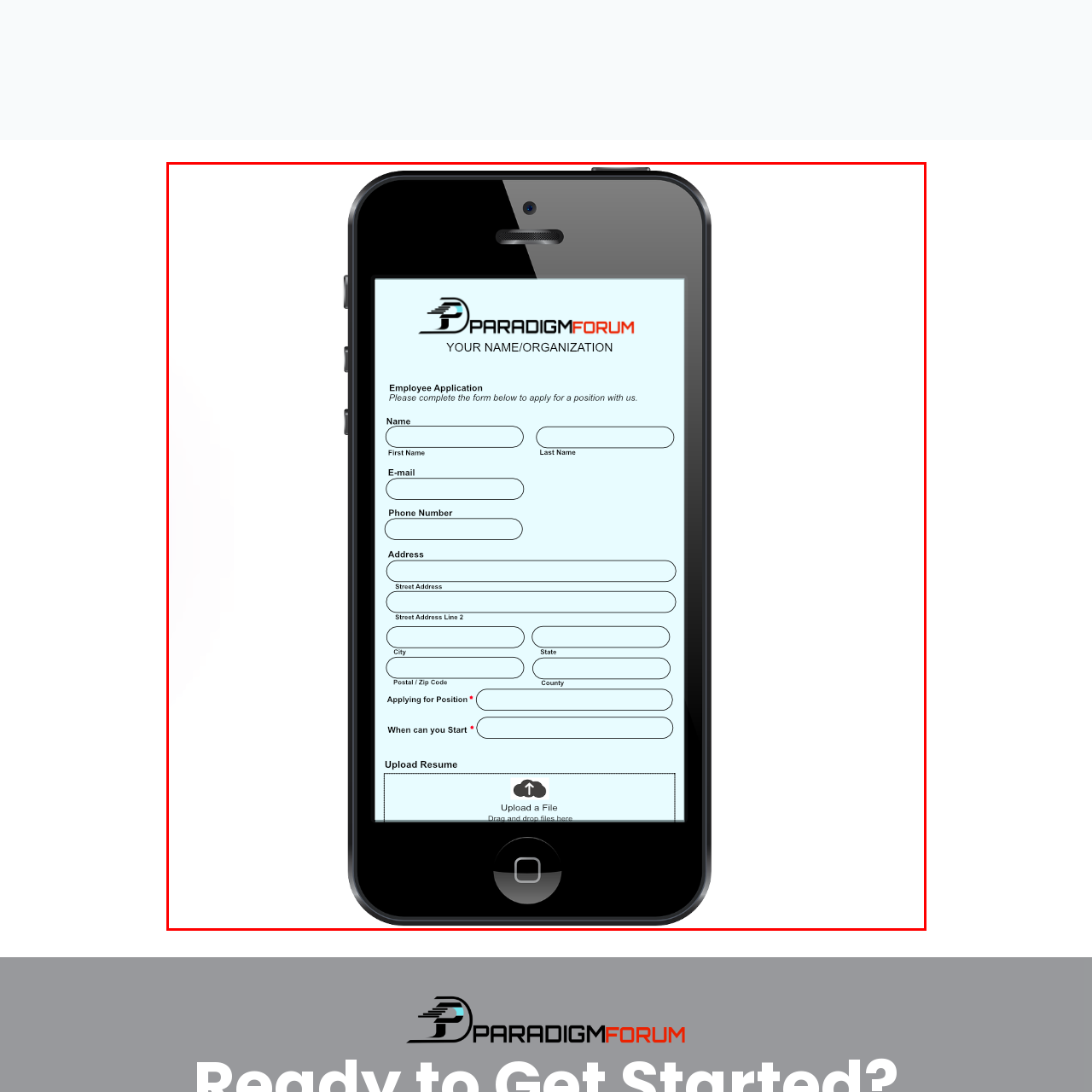View the image inside the red box and answer the question briefly with a word or phrase:
What is the purpose of the 'Upload Resume' section?

To submit resumes